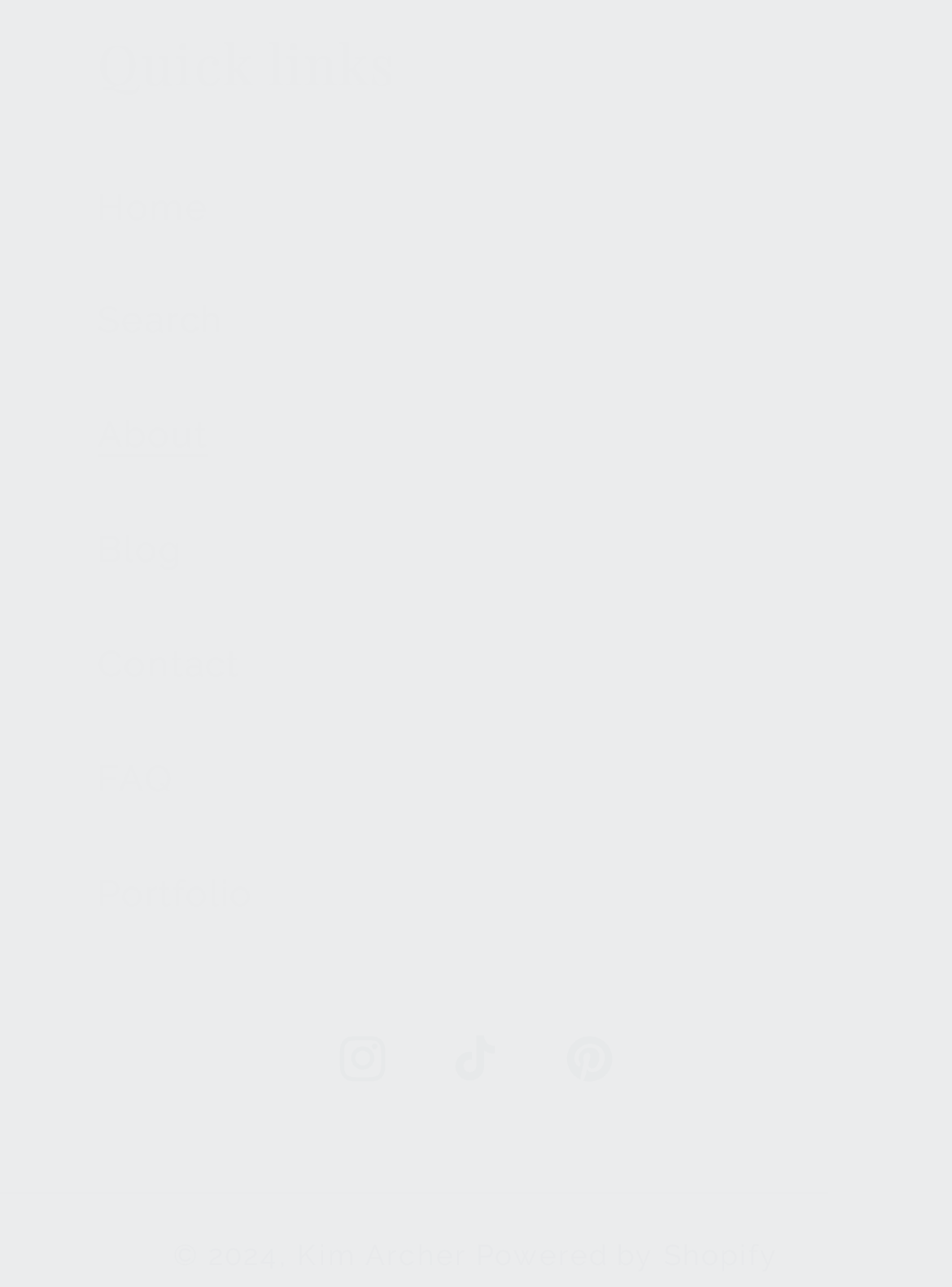Can you determine the bounding box coordinates of the area that needs to be clicked to fulfill the following instruction: "Click on the COLETTE link"?

None